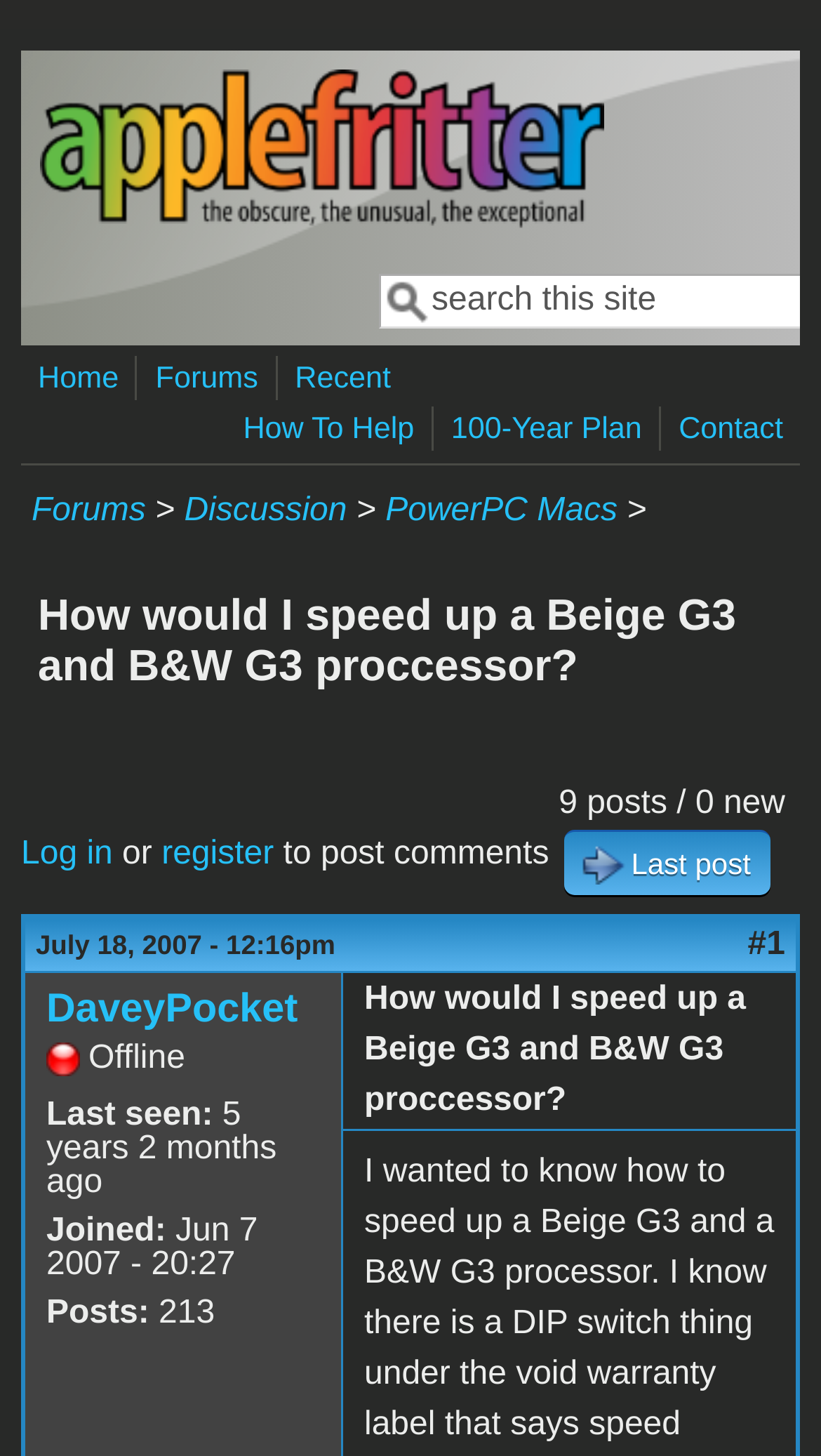Please identify the bounding box coordinates of the region to click in order to complete the given instruction: "View the 'Last post' page". The coordinates should be four float numbers between 0 and 1, i.e., [left, top, right, bottom].

[0.687, 0.57, 0.938, 0.615]